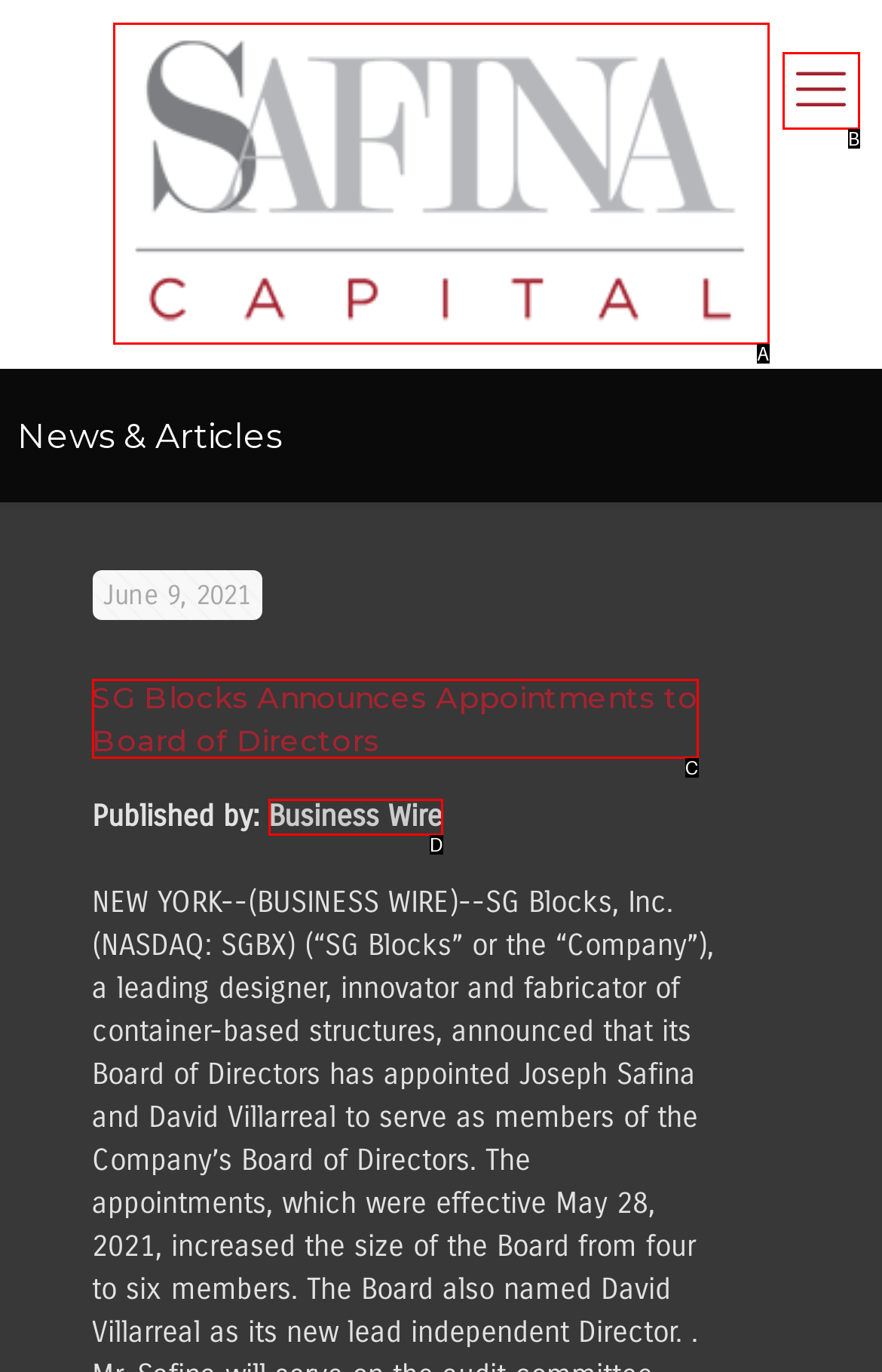Determine which option matches the element description: title="SAFINA CAPITAL"
Answer using the letter of the correct option.

A